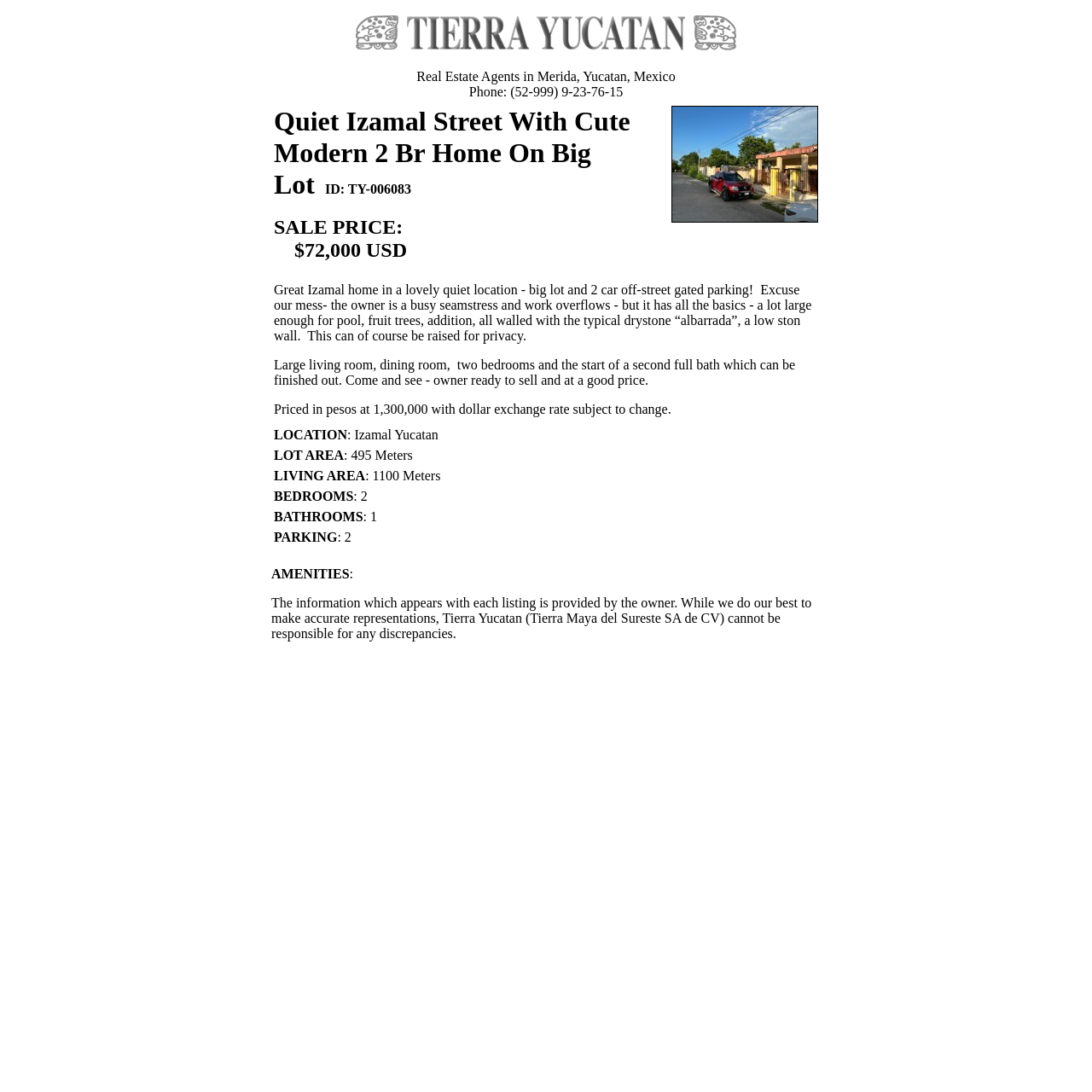Answer the question below in one word or phrase:
What is the type of wall surrounding the lot?

drystone 'albarrada'